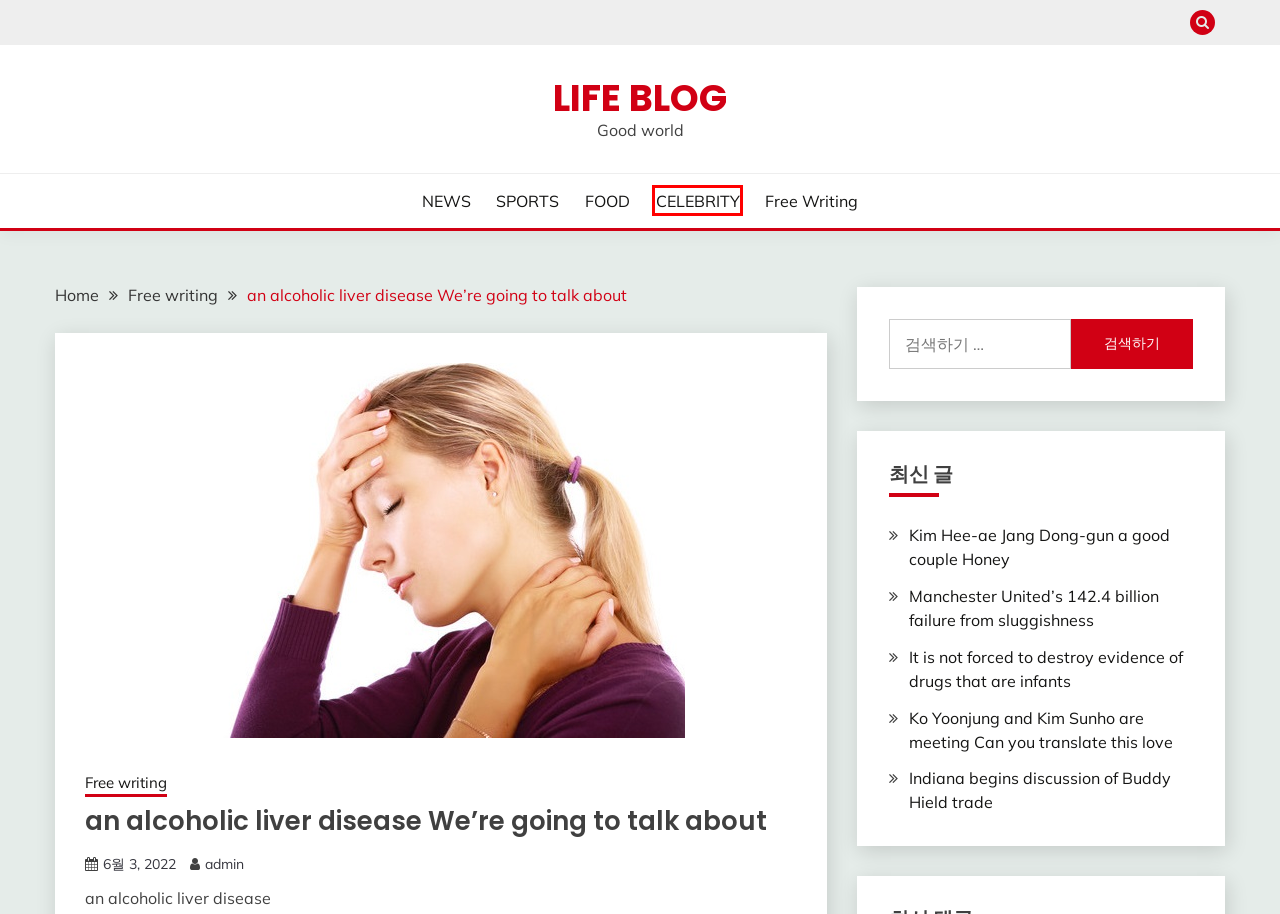You have a screenshot of a webpage with a red bounding box around a UI element. Determine which webpage description best matches the new webpage that results from clicking the element in the bounding box. Here are the candidates:
A. Ko Yoonjung and Kim Sunho are meeting Can you translate this love
B. FOOD Archives - LIFE BLOG
C. Free writing Archives - LIFE BLOG
D. admin, Author at LIFE BLOG
E. It is not forced to destroy evidence of drugs that are infants - LIFE BLOG
F. CELEBRITY Archives - LIFE BLOG
G. Indiana begins discussion of Buddy Hield trade - LIFE BLOG
H. LIFE BLOG - Good world

F